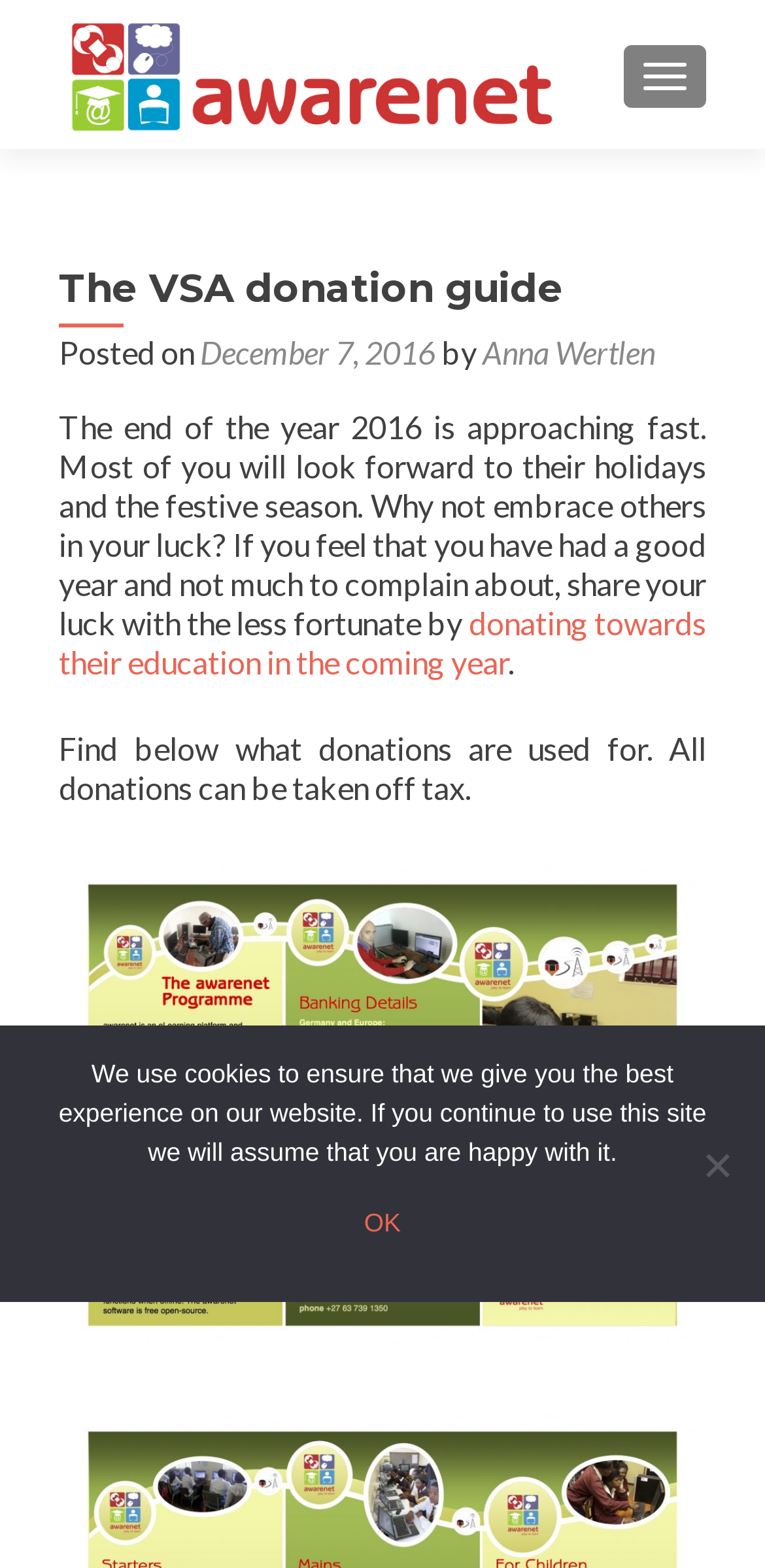Can donations be taken off tax?
Please ensure your answer to the question is detailed and covers all necessary aspects.

I found the information about tax deductions by reading the text 'Find below what donations are used for. All donations can be taken off tax'.